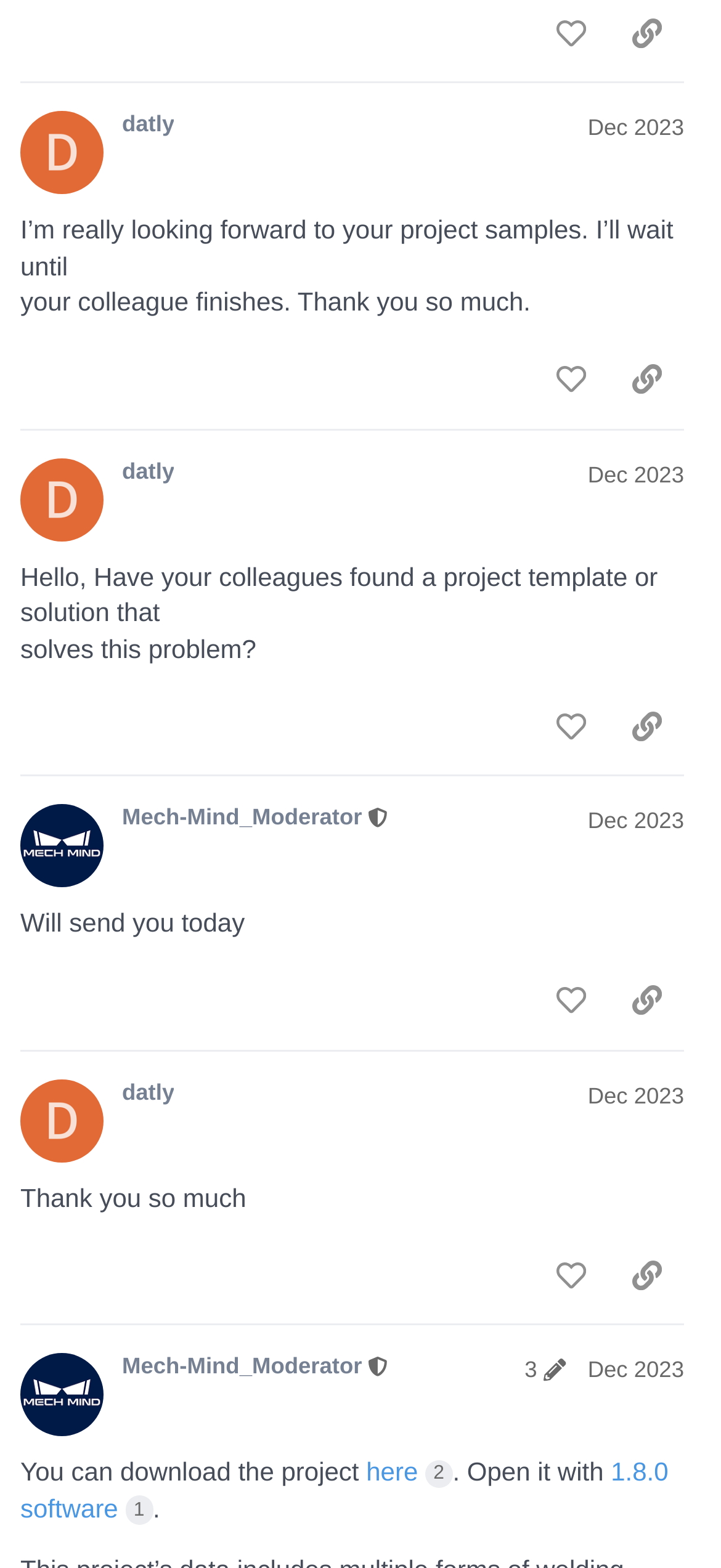Please locate the bounding box coordinates of the element that should be clicked to achieve the given instruction: "like this post".

[0.742, 0.222, 0.845, 0.264]